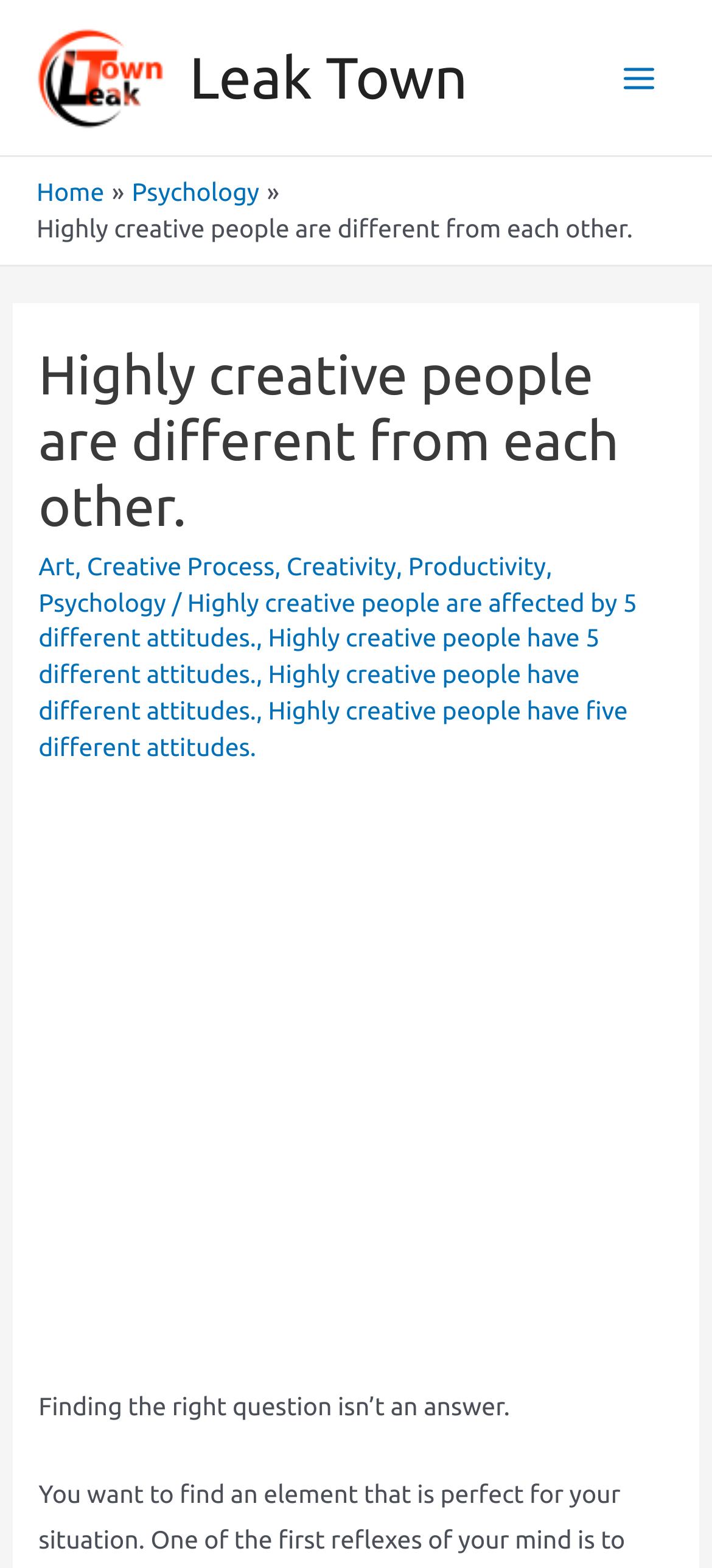What is the purpose of the image with the 'Leak Town' alt text?
Refer to the image and offer an in-depth and detailed answer to the question.

The image with the 'Leak Town' alt text is likely the website's logo or branding, as it appears at the top of the webpage and is linked to the website's main page. This image may serve as a visual identifier for the website.